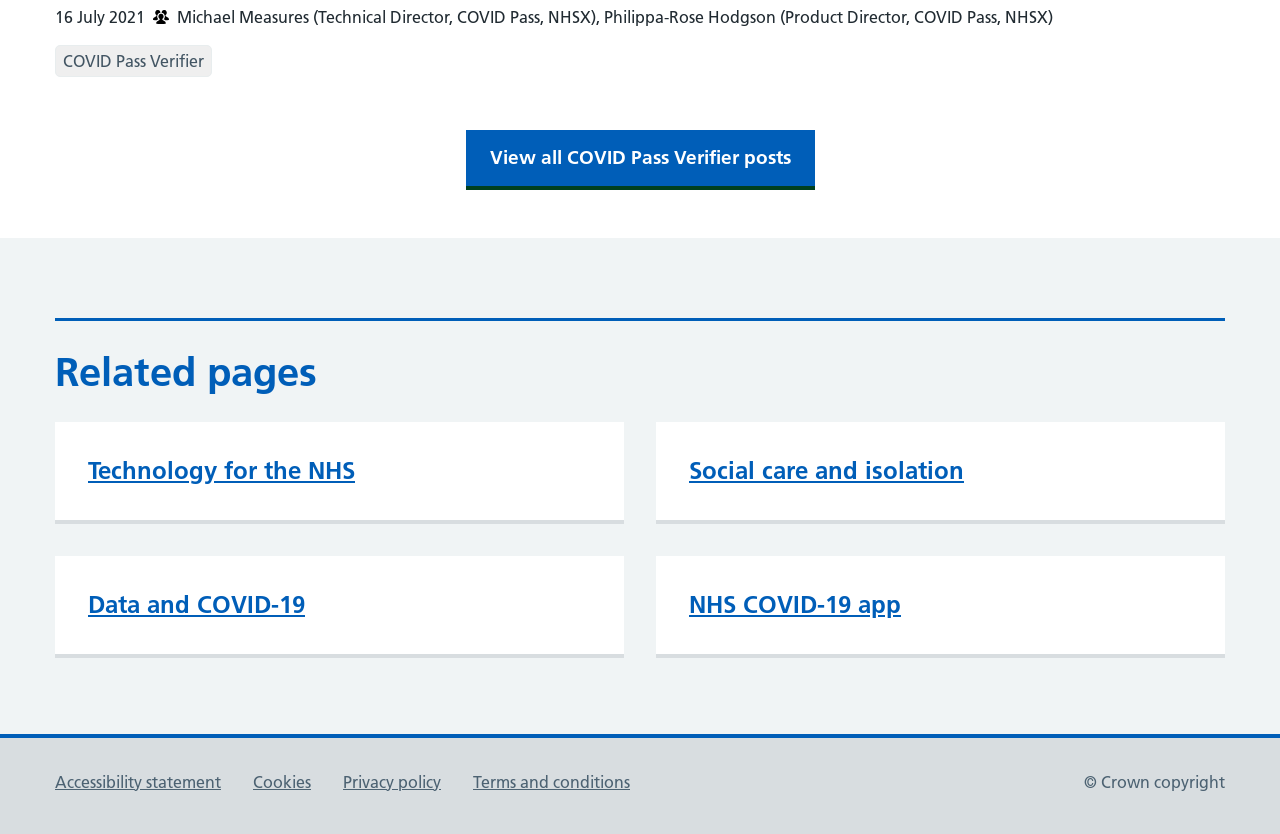What is the name of the person mentioned?
Provide a fully detailed and comprehensive answer to the question.

I found the name 'Michael Measures' mentioned in the static text element, which is located below the date and above the image.